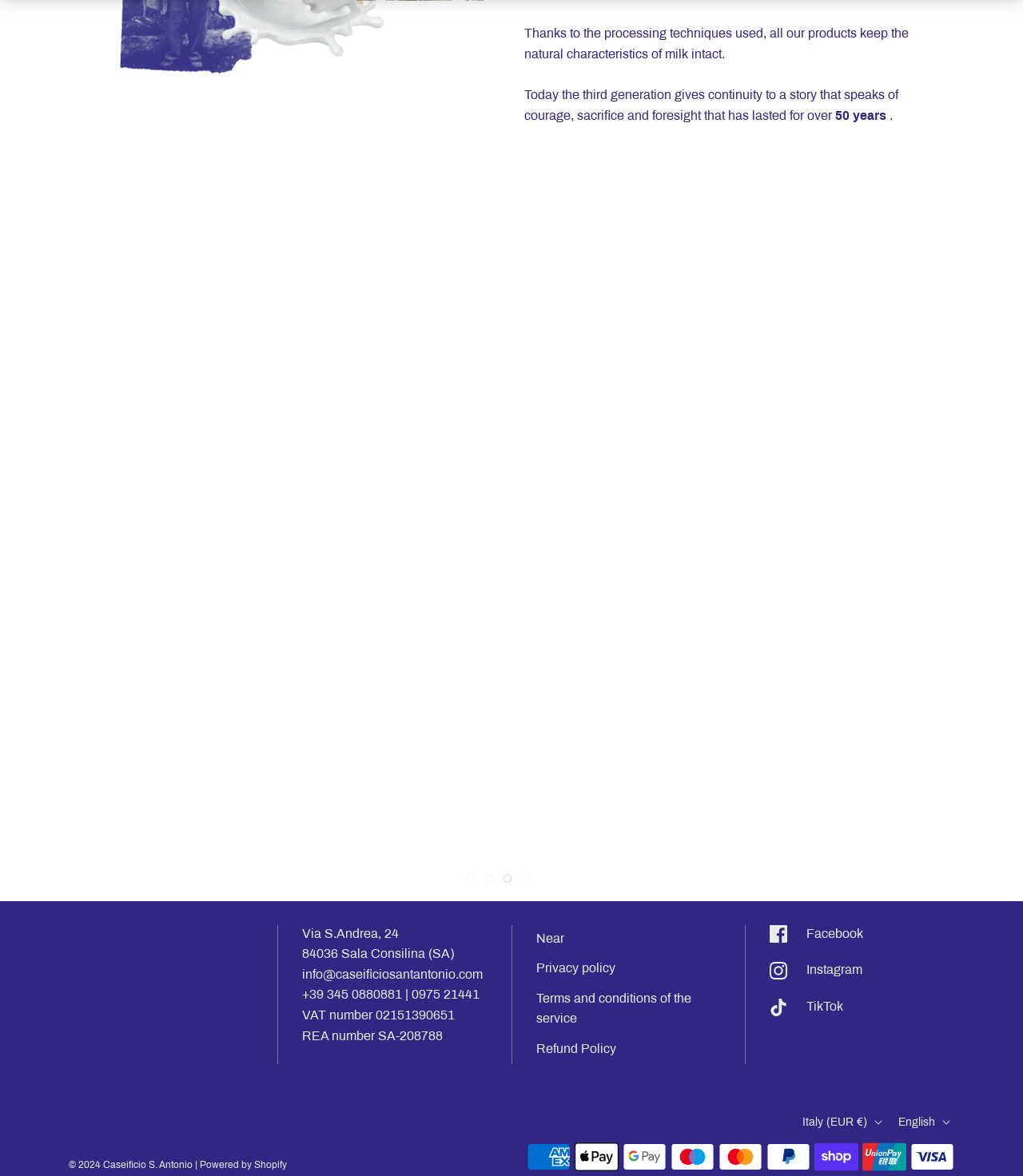How many years has the company been in business?
Respond with a short answer, either a single word or a phrase, based on the image.

50 years